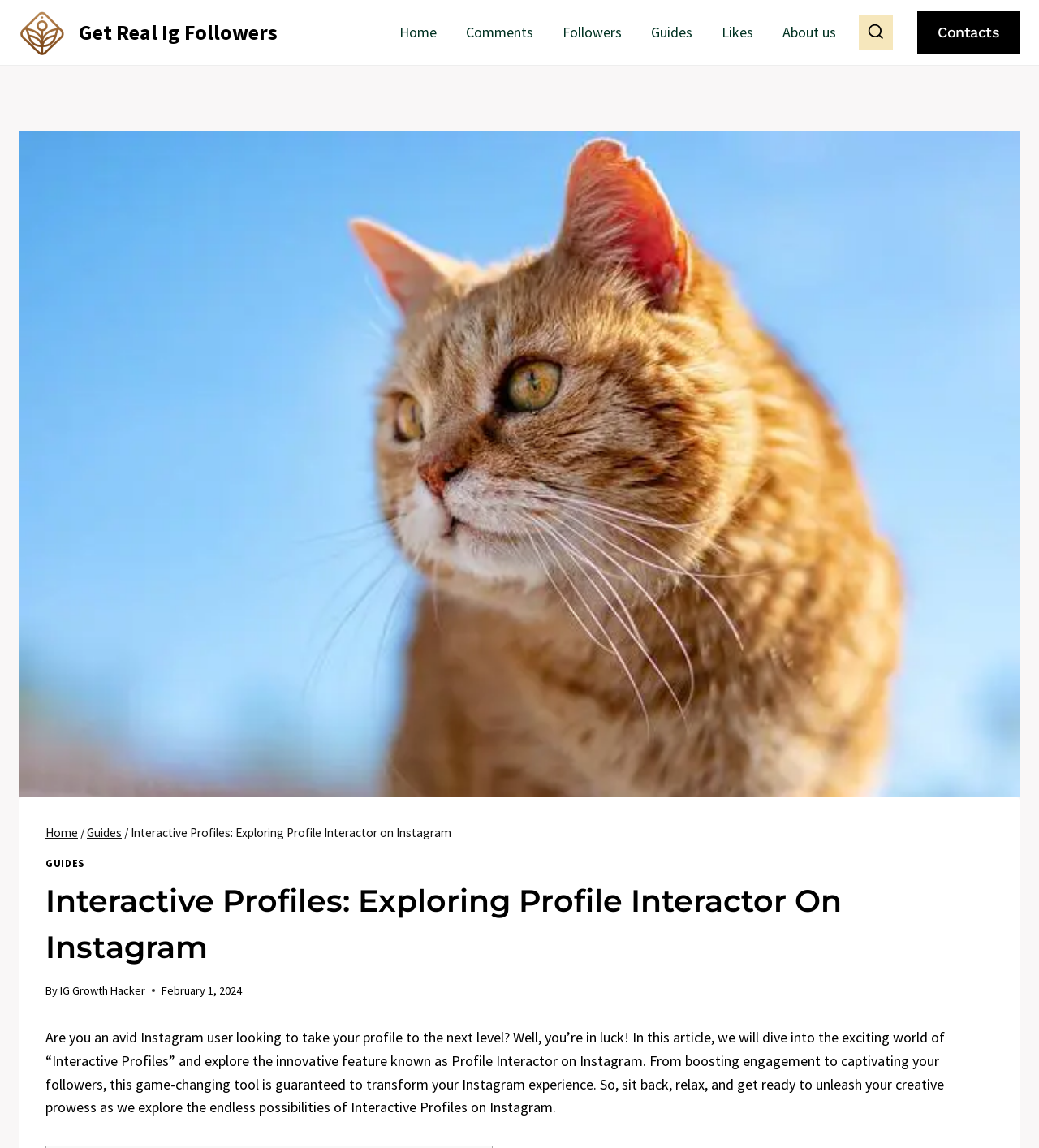Answer the following inquiry with a single word or phrase:
What is the purpose of the Profile Interactor tool?

Boosting engagement and captivating followers